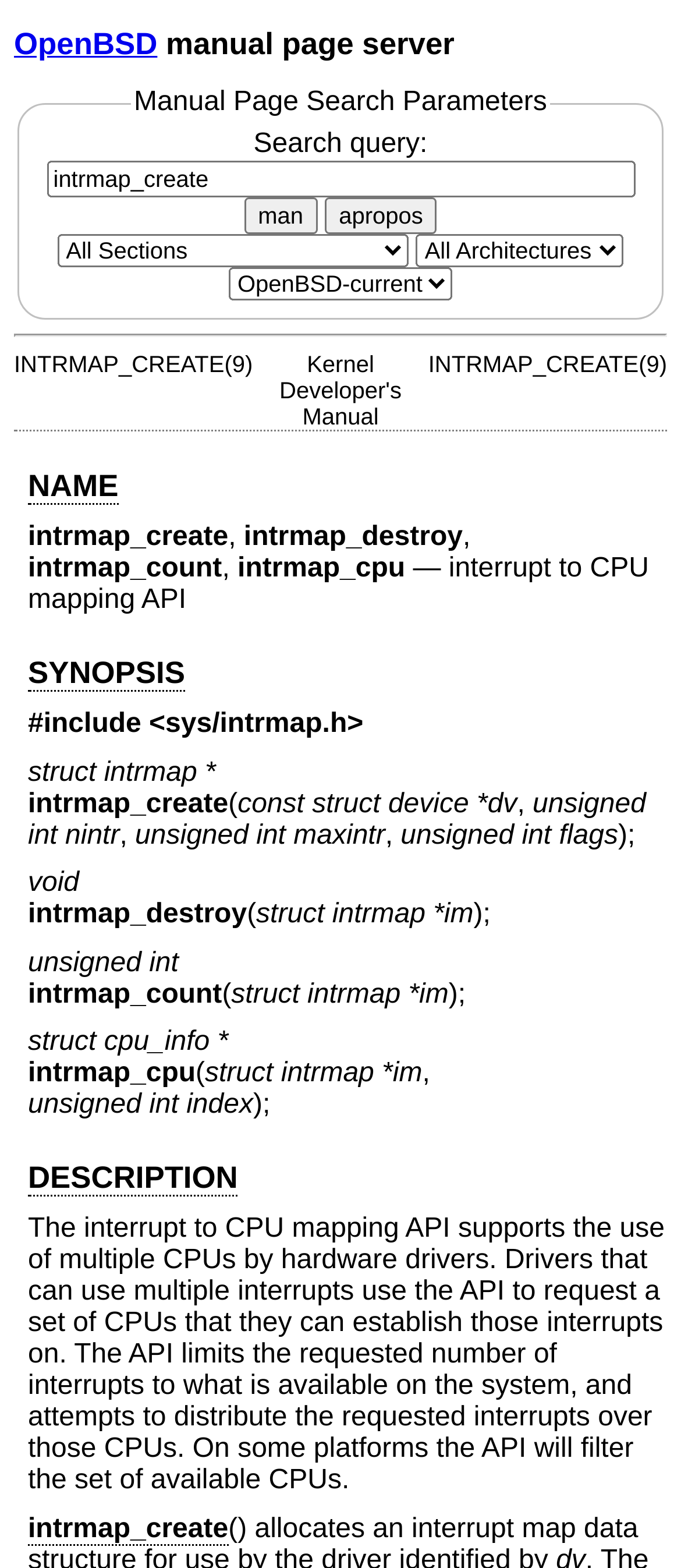What is the purpose of the interrupt to CPU mapping API?
Based on the image, provide your answer in one word or phrase.

Supports multiple CPUs